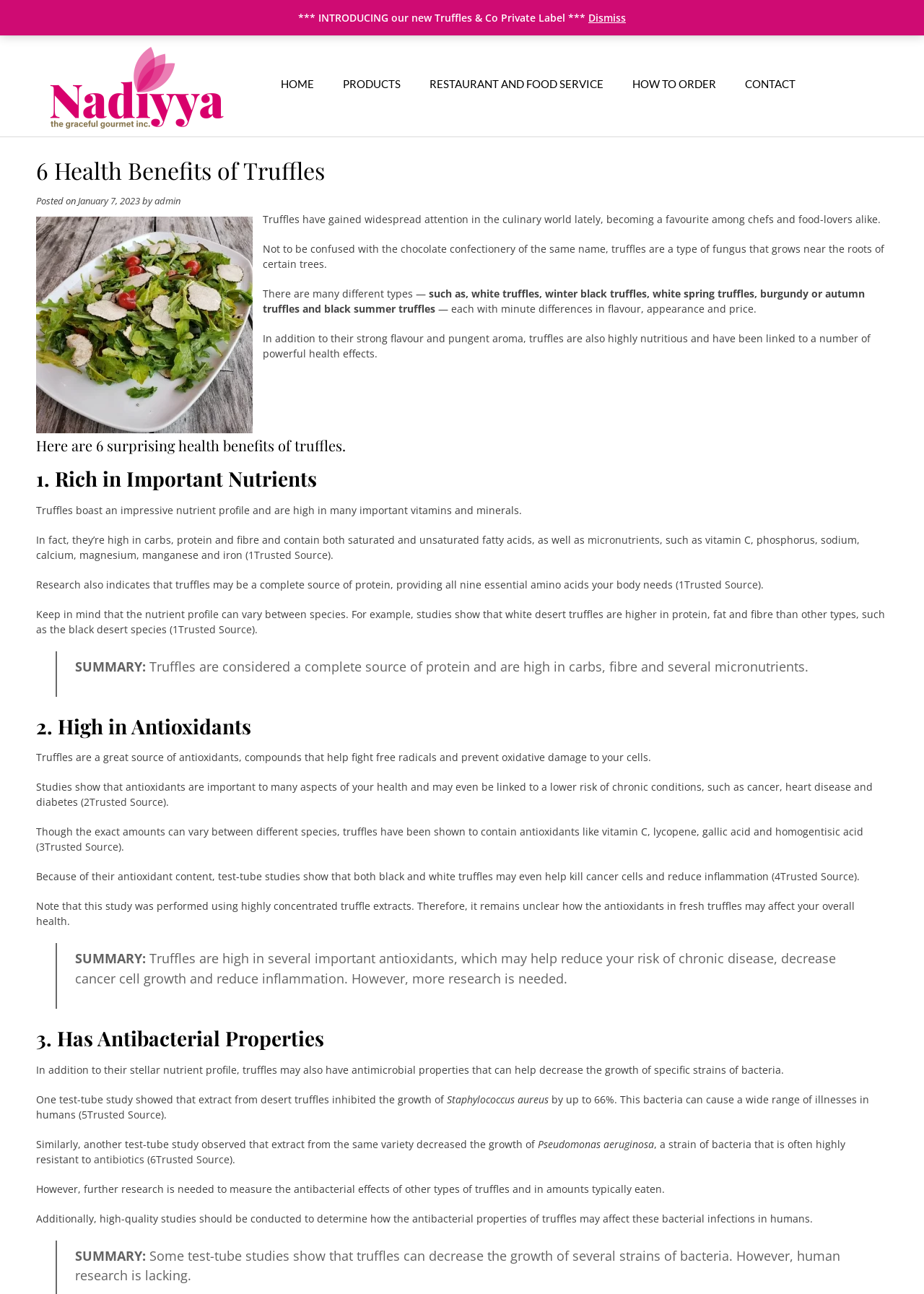Can you give a comprehensive explanation to the question given the content of the image?
What is the name of the website?

I determined the answer by looking at the link element with the text 'Nadiyya The Graceful Gourmet' which is located at the top of the webpage, indicating that it is the website's name.